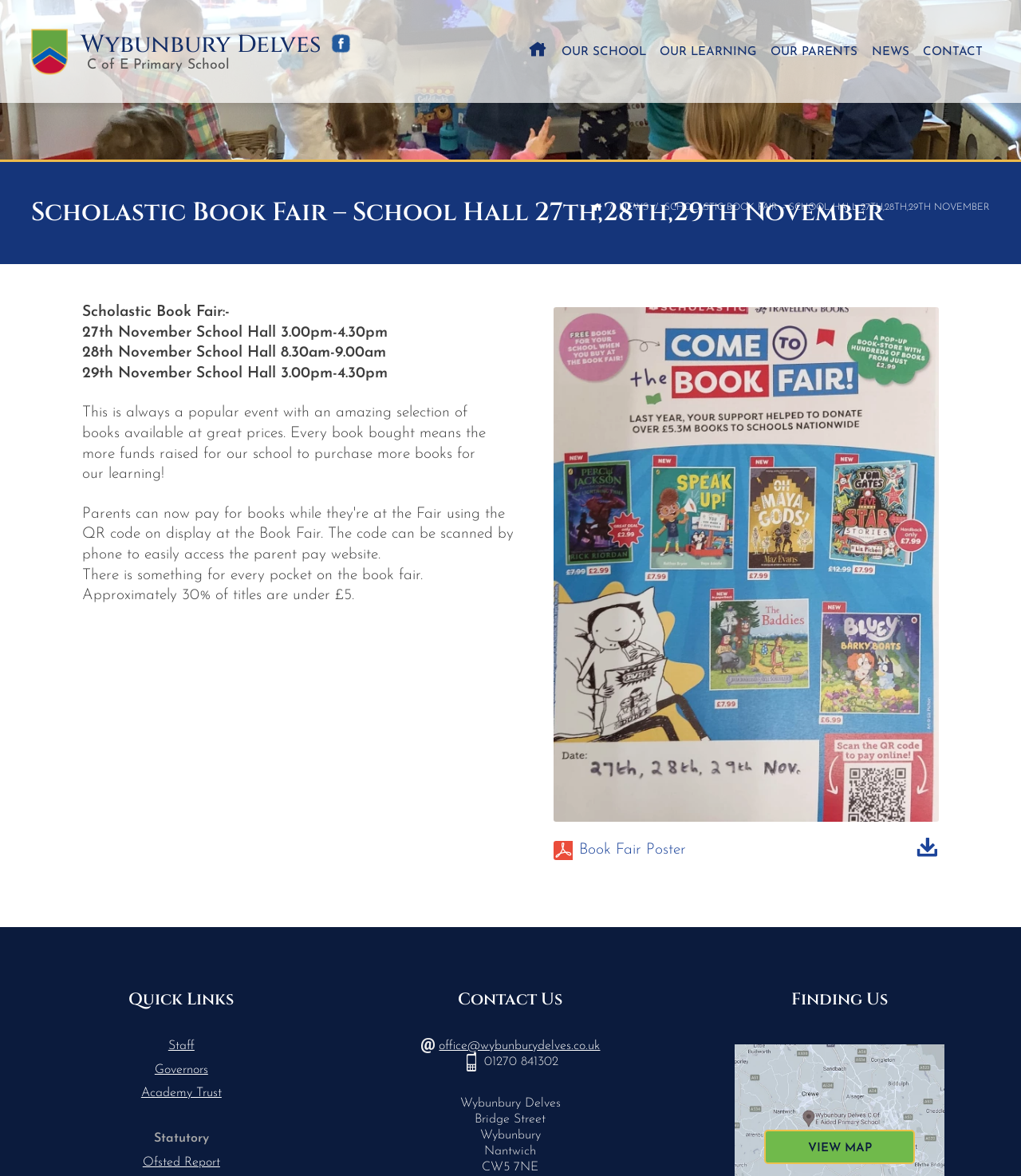Create an in-depth description of the webpage, covering main sections.

The webpage is about the Scholastic Book Fair event at Wybunbury Delves Primary School, taking place in the School Hall on November 27th, 28th, and 29th. 

At the top of the page, there is a navigation menu with six links: Home, OUR SCHOOL, OUR LEARNING, OUR PARENTS, NEWS, and CONTACT. Below the navigation menu, there is a link to the school's Facebook page and a logo link to the school's homepage. 

The main content of the page is divided into two sections. On the left side, there is a heading announcing the Scholastic Book Fair event, followed by a series of paragraphs describing the event, including the dates, times, and location. The text also highlights the popularity of the event and the variety of books available at affordable prices. 

On the right side, there is a large image of the book fair poster, which takes up most of the space. Below the image, there are three links to Quick Links, Staff, Governors, and Academy Trust. 

At the bottom of the page, there are three columns of information. The left column has links to Statutory information. The middle column has contact information, including an email address, phone number, and physical address of the school. The right column has a heading "Finding Us" but no additional information.